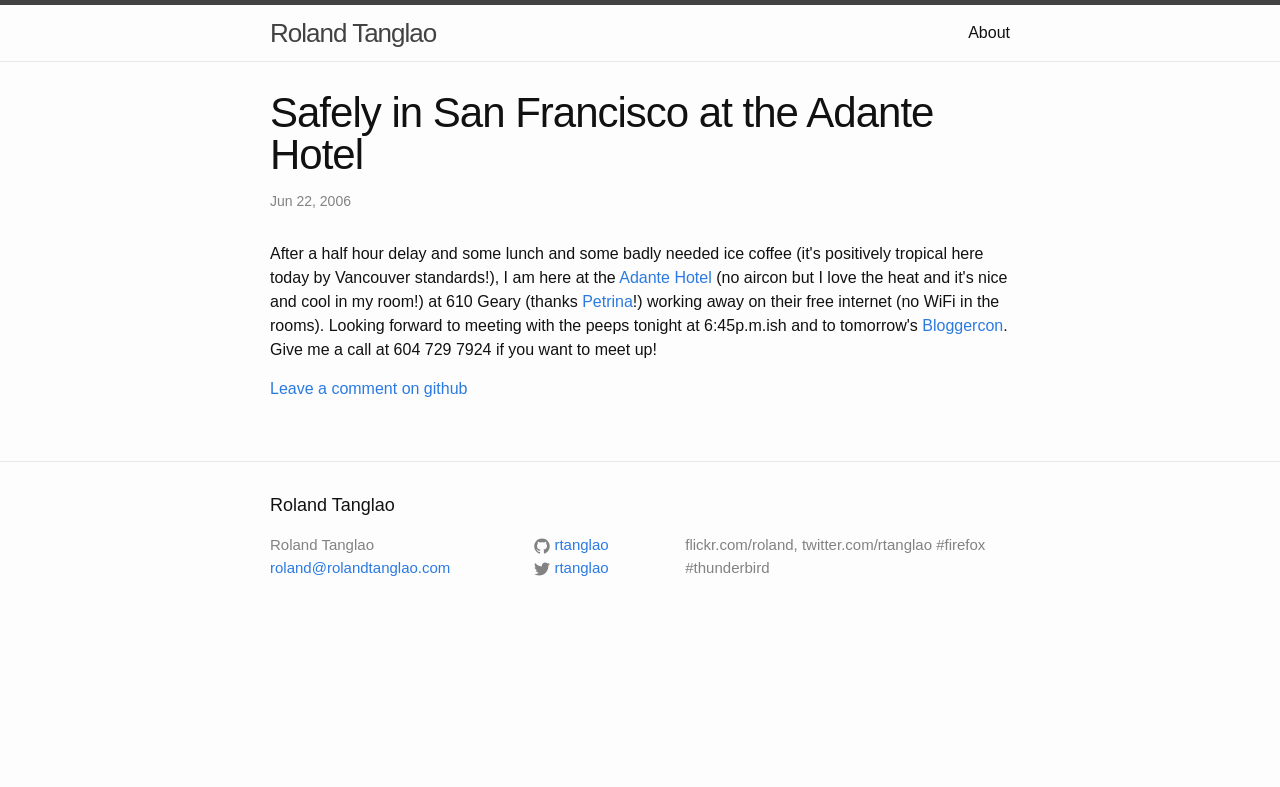Locate the bounding box coordinates of the clickable area needed to fulfill the instruction: "Click on Roland Tanglao's profile link".

[0.211, 0.006, 0.341, 0.078]